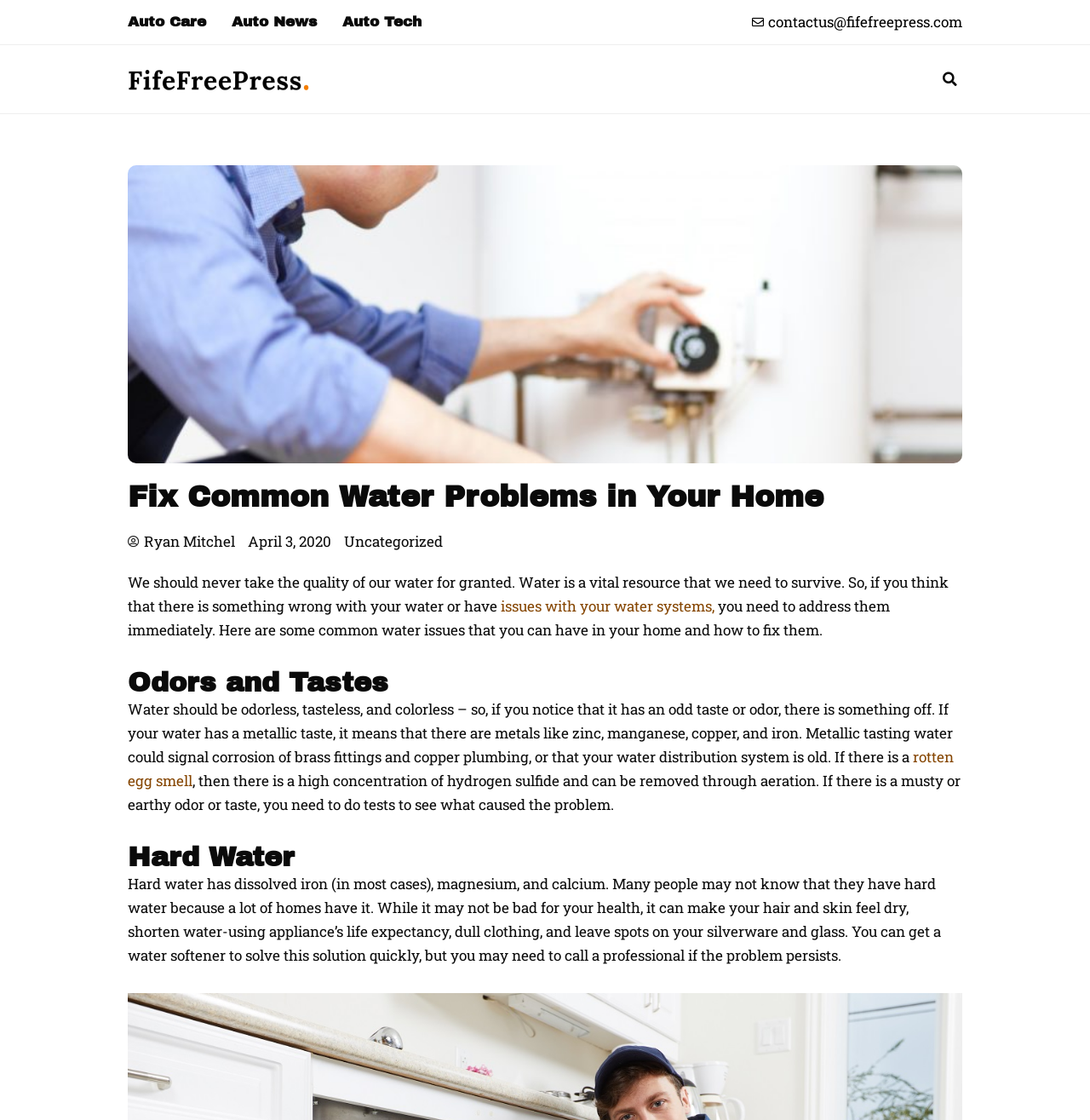Determine the bounding box coordinates of the clickable element necessary to fulfill the instruction: "Search for something". Provide the coordinates as four float numbers within the 0 to 1 range, i.e., [left, top, right, bottom].

[0.809, 0.059, 0.883, 0.082]